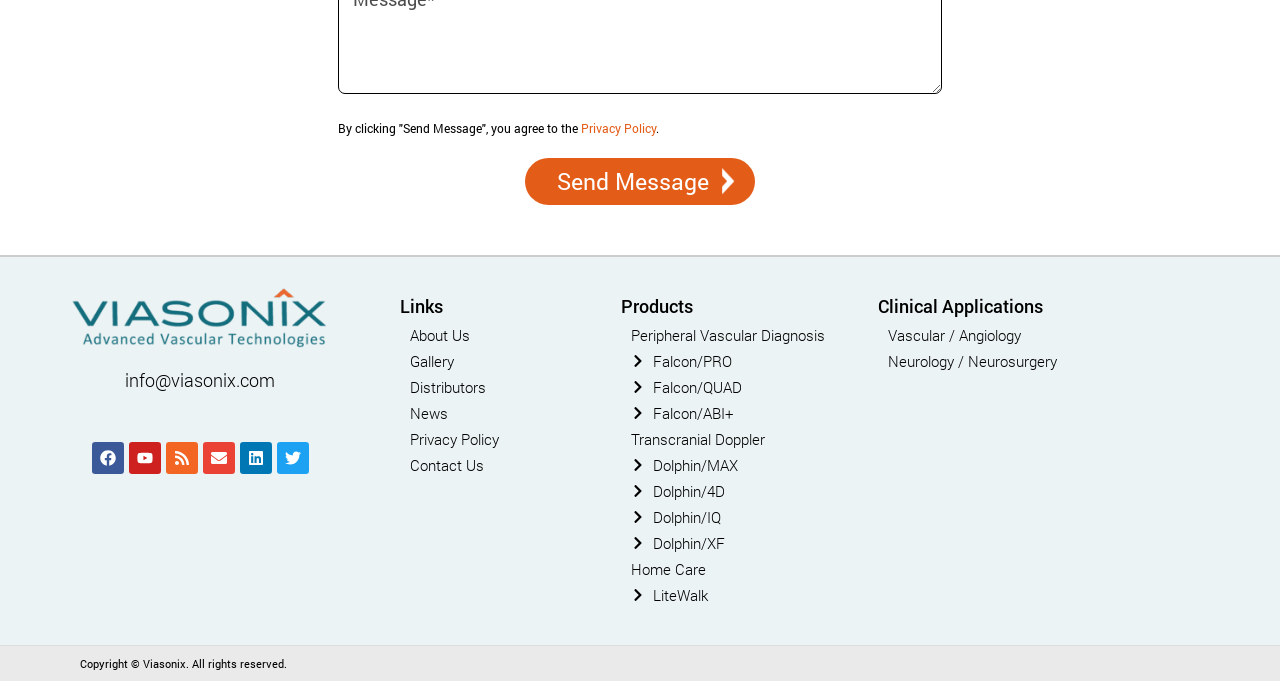Locate the bounding box coordinates of the UI element described by: "*Custom & Private tours". The bounding box coordinates should consist of four float numbers between 0 and 1, i.e., [left, top, right, bottom].

None